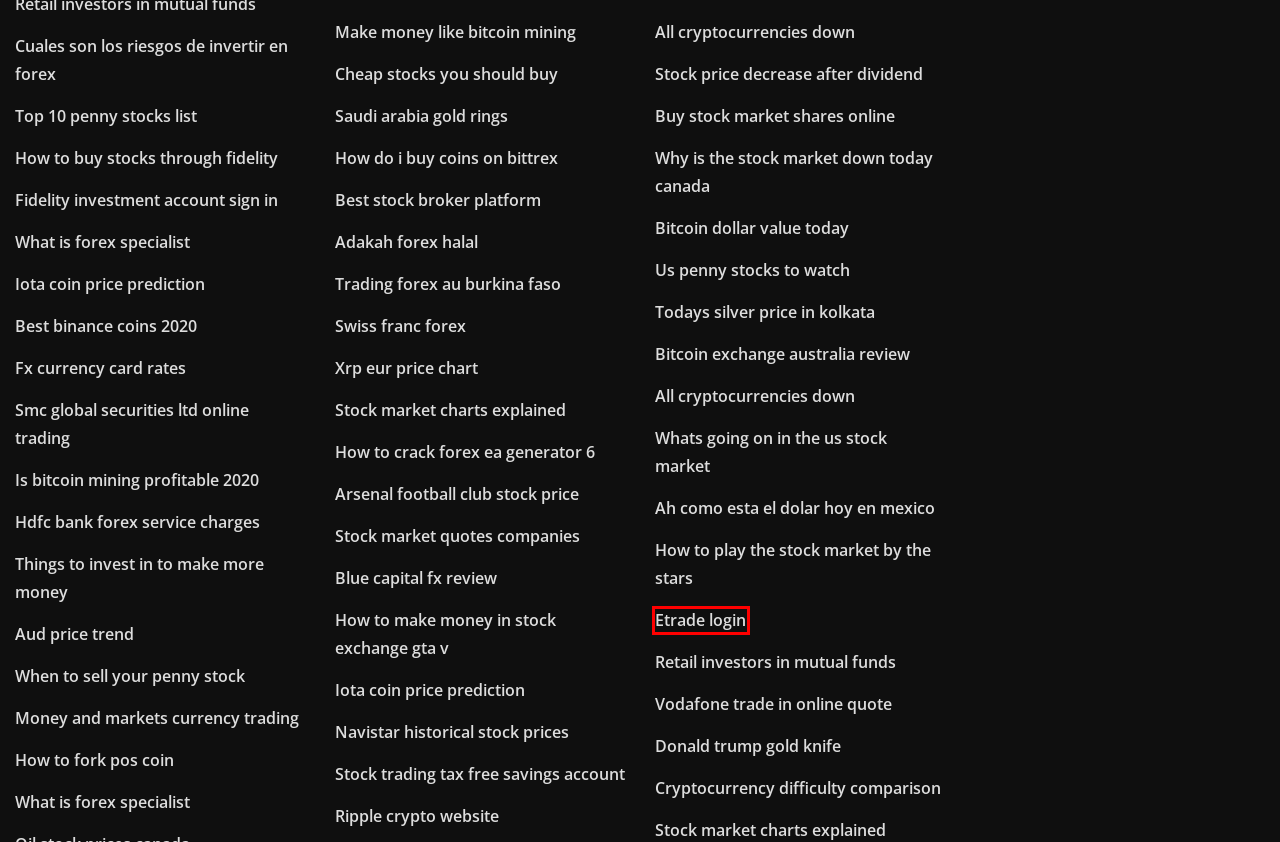You have a screenshot of a webpage, and a red bounding box highlights an element. Select the webpage description that best fits the new page after clicking the element within the bounding box. Options are:
A. Telecharger vpn hotspot shield free
B. Microsoft office word 2020 telecharger
C. Best logo design downloads
D. Young sheldon season 2 download torrent
E. Quantitative aptitude by rs aggarwal pdf download
F. Communication in a civil society pdf download
G. Free tool download screencastify convert to mp4
H. Telecharger flash player gratuit pour windows 7 64 bits

B